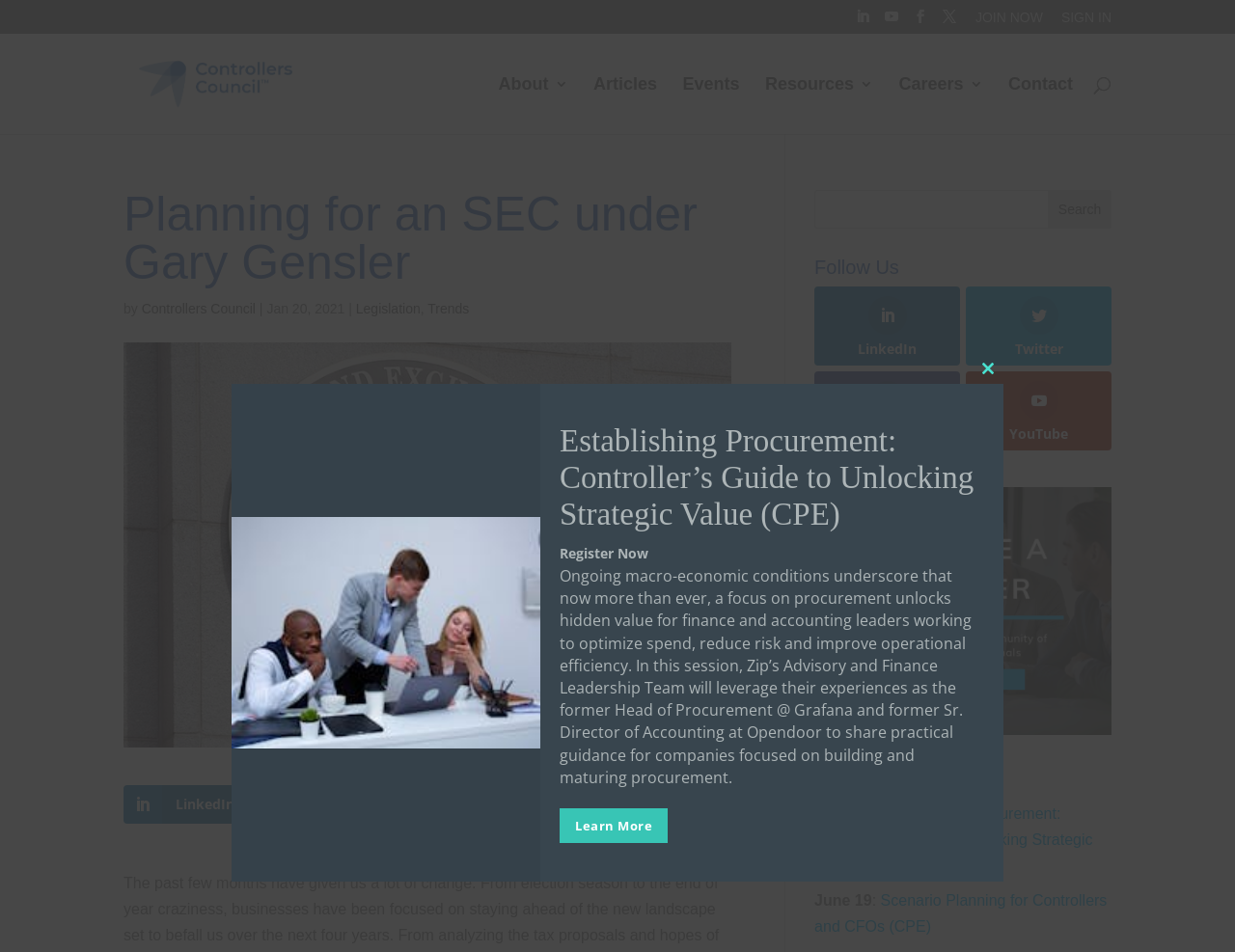Determine the bounding box for the described UI element: "alt="Controllers Council"".

[0.103, 0.078, 0.313, 0.095]